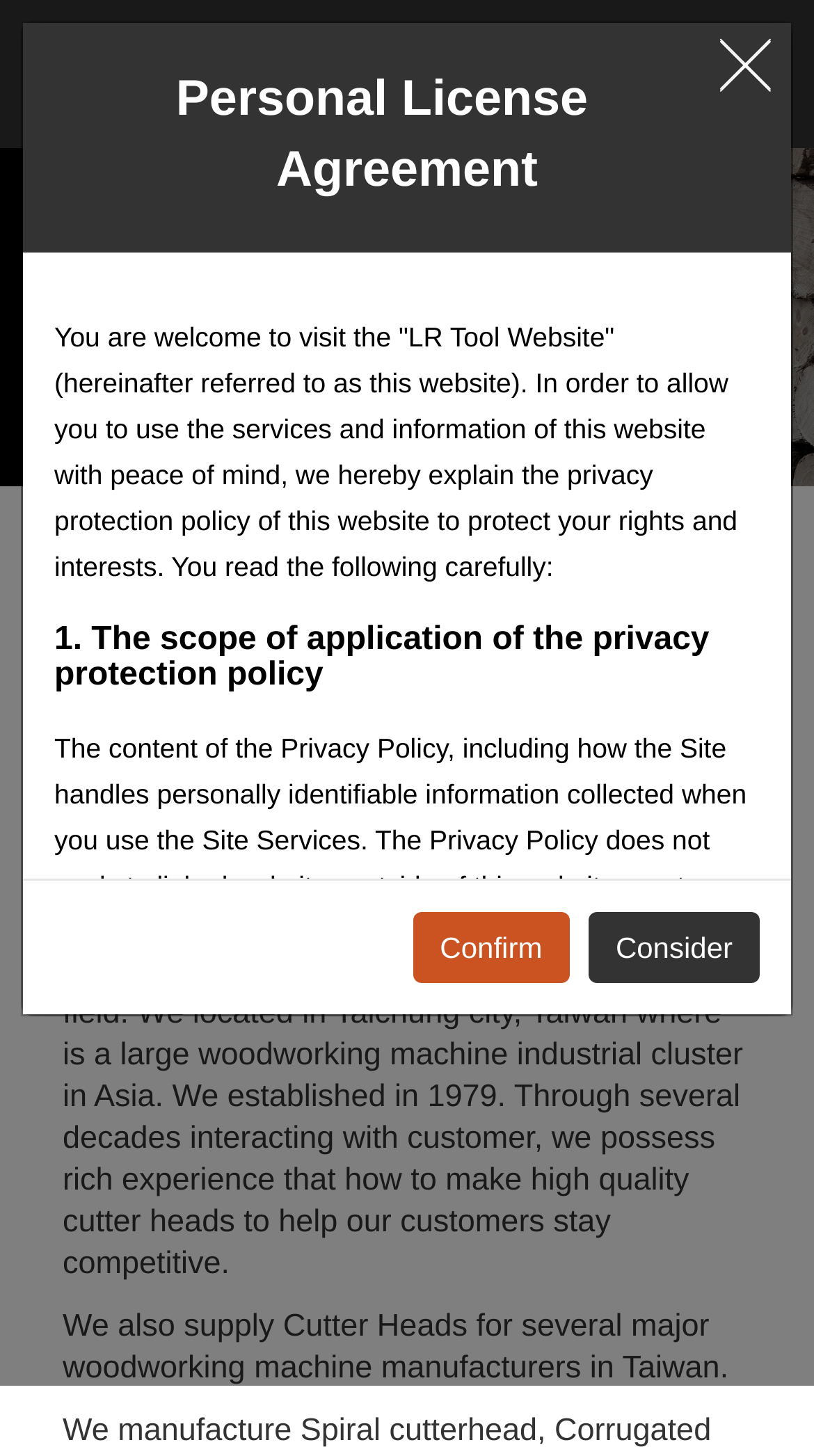What type of products does the company manufacture?
Please respond to the question with a detailed and thorough explanation.

The type of products can be inferred from the first paragraph of the webpage, which states 'LR Tool (LIN RUEY KNIFEWARE INDUSTRY CO., LTD.) is a manufacturer at woodworking tool field.' Additionally, the webpage also mentions 'Cutter Heads' as one of the products they manufacture.